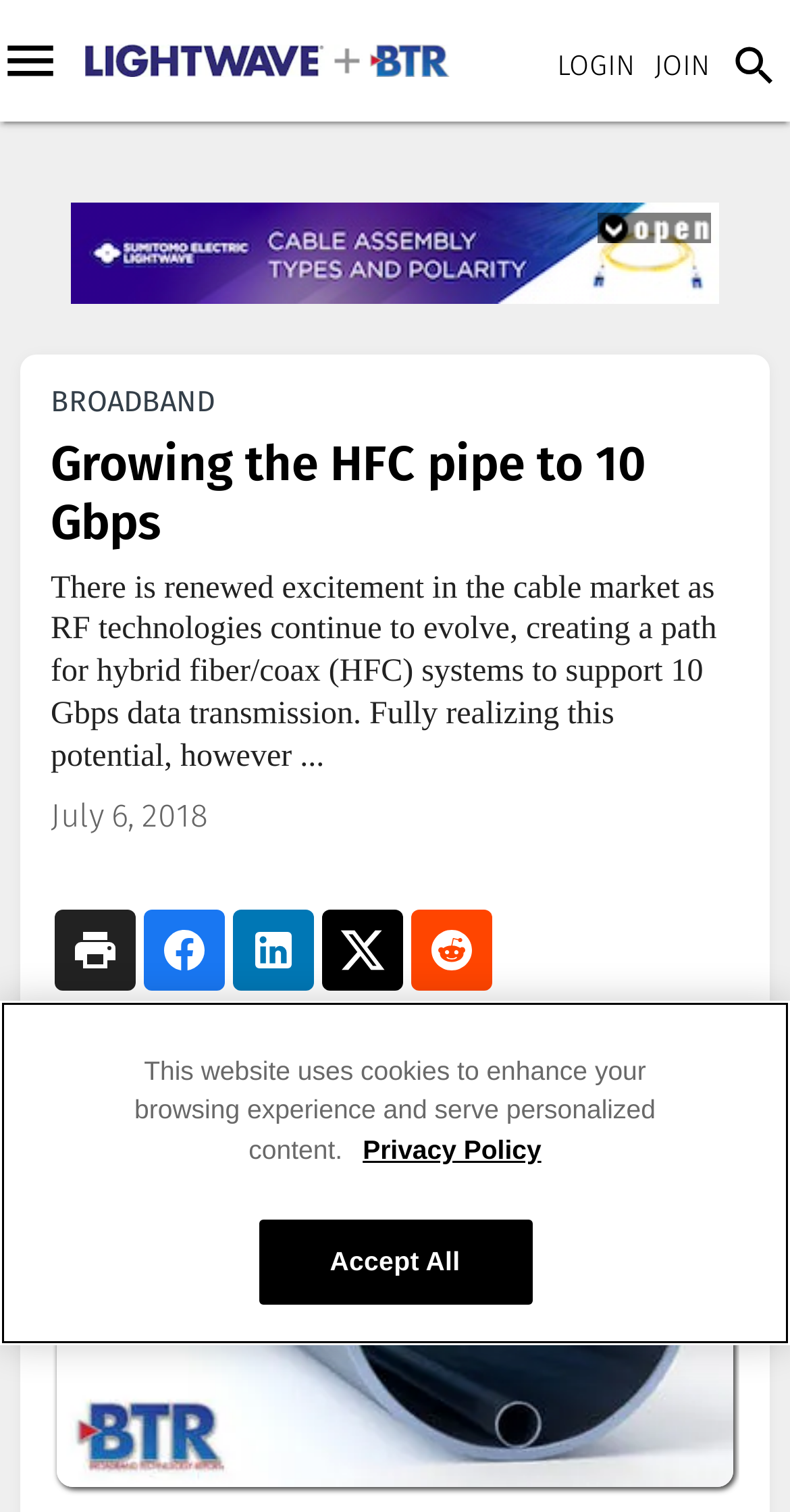What is the name of the website?
Please respond to the question with as much detail as possible.

I found the website's name 'Lightwave' written in the top-left corner of the webpage, which is also a link.